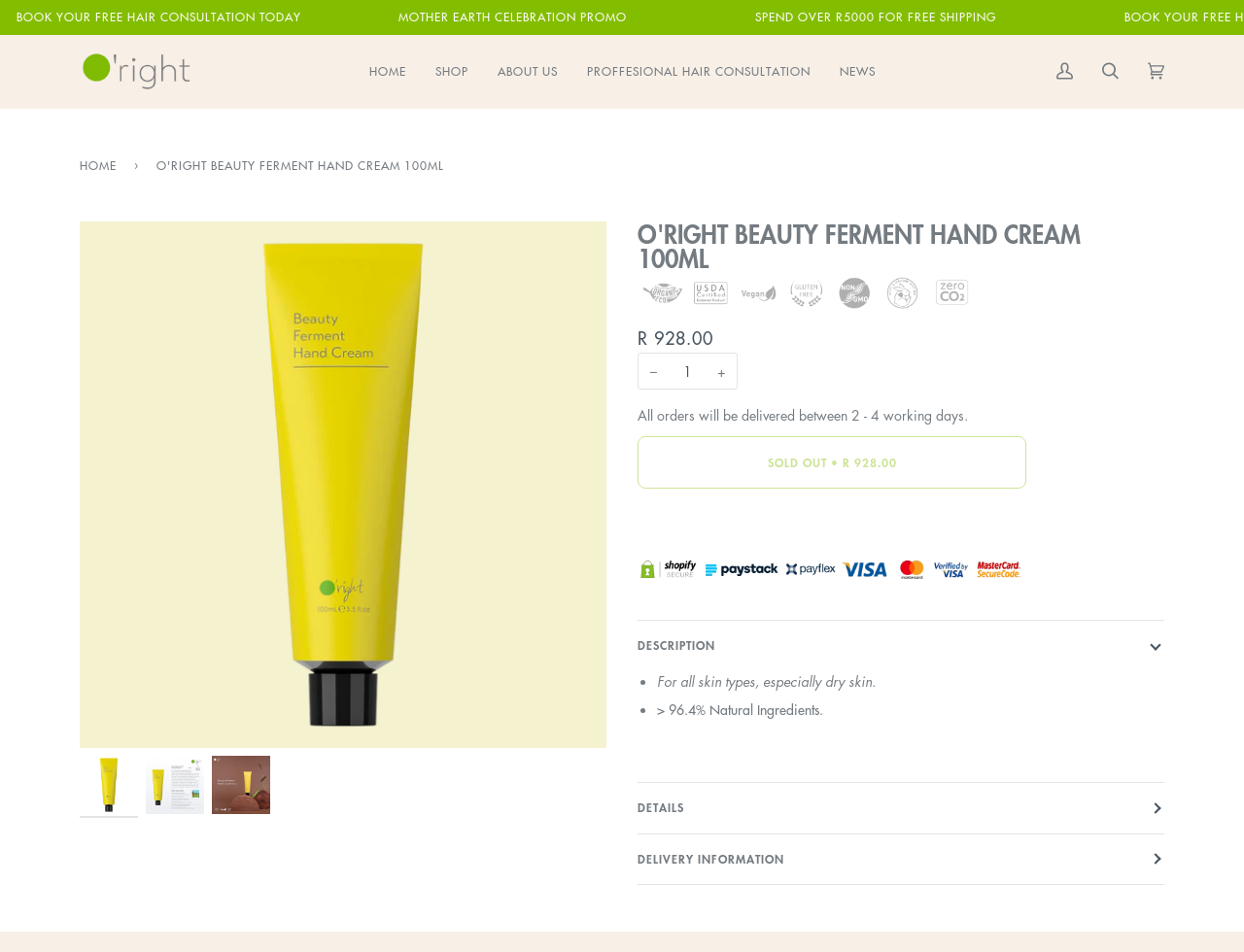Identify and provide the bounding box for the element described by: "Zoom".

[0.442, 0.726, 0.488, 0.786]